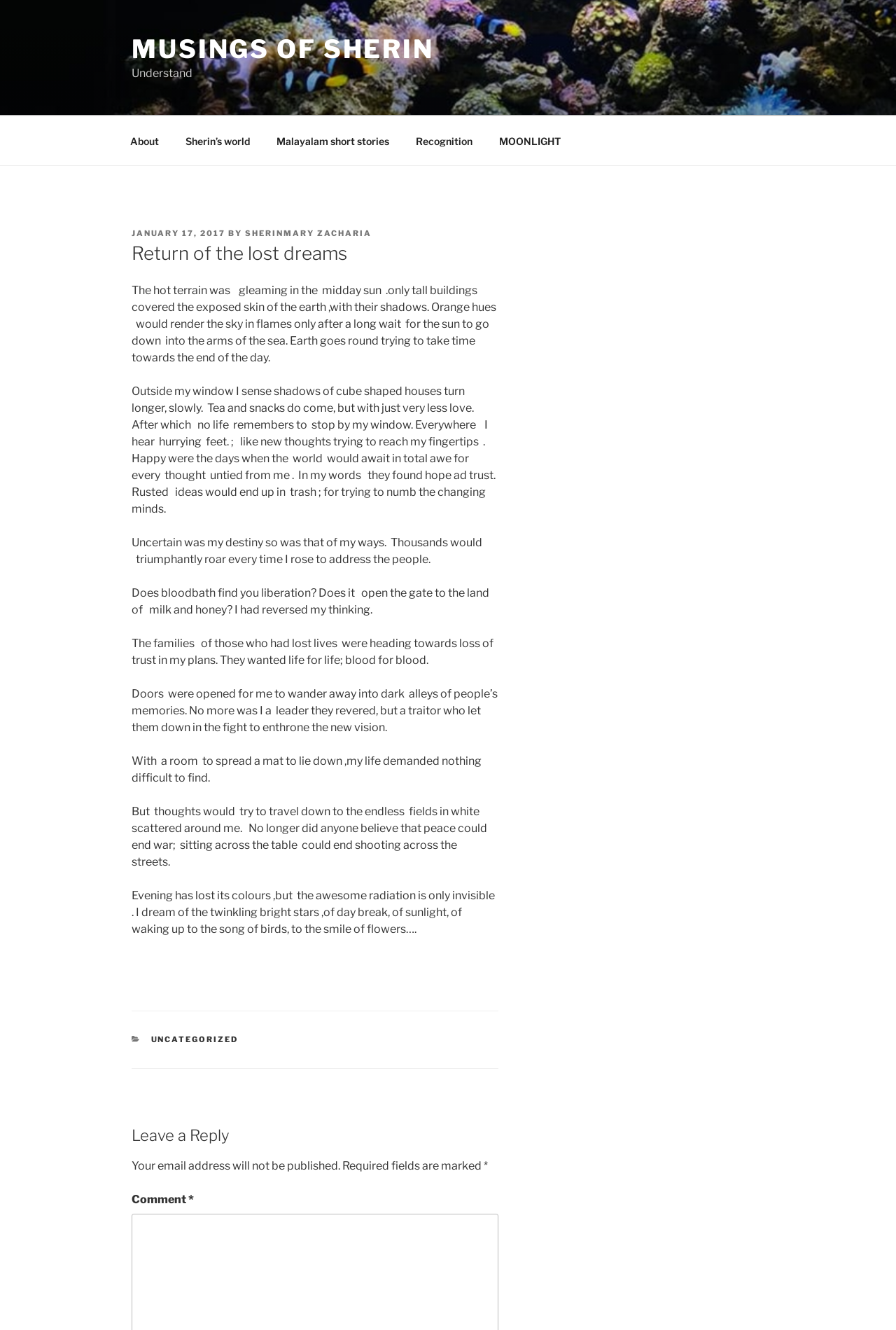Determine the bounding box coordinates of the UI element described below. Use the format (top-left x, top-left y, bottom-right x, bottom-right y) with floating point numbers between 0 and 1: Musings of Sherin

[0.147, 0.025, 0.484, 0.048]